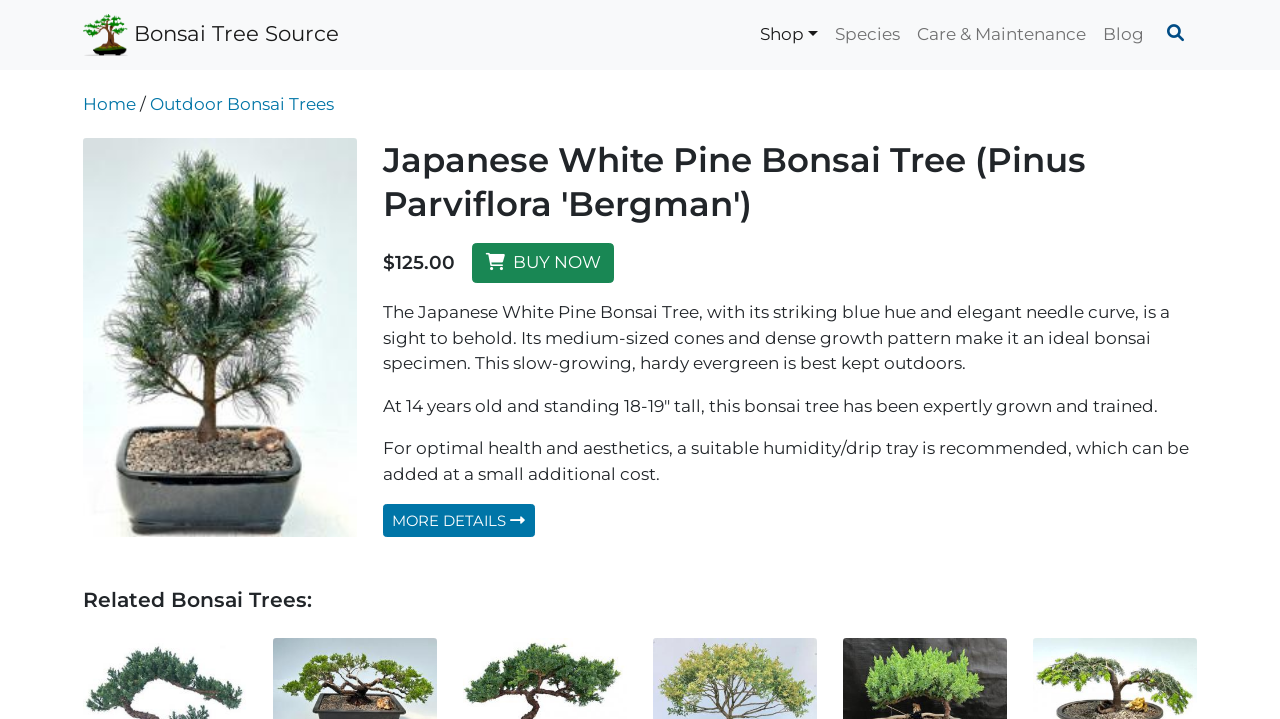Find the bounding box coordinates for the element that must be clicked to complete the instruction: "Buy the Japanese White Pine Bonsai Tree". The coordinates should be four float numbers between 0 and 1, indicated as [left, top, right, bottom].

[0.369, 0.338, 0.48, 0.394]